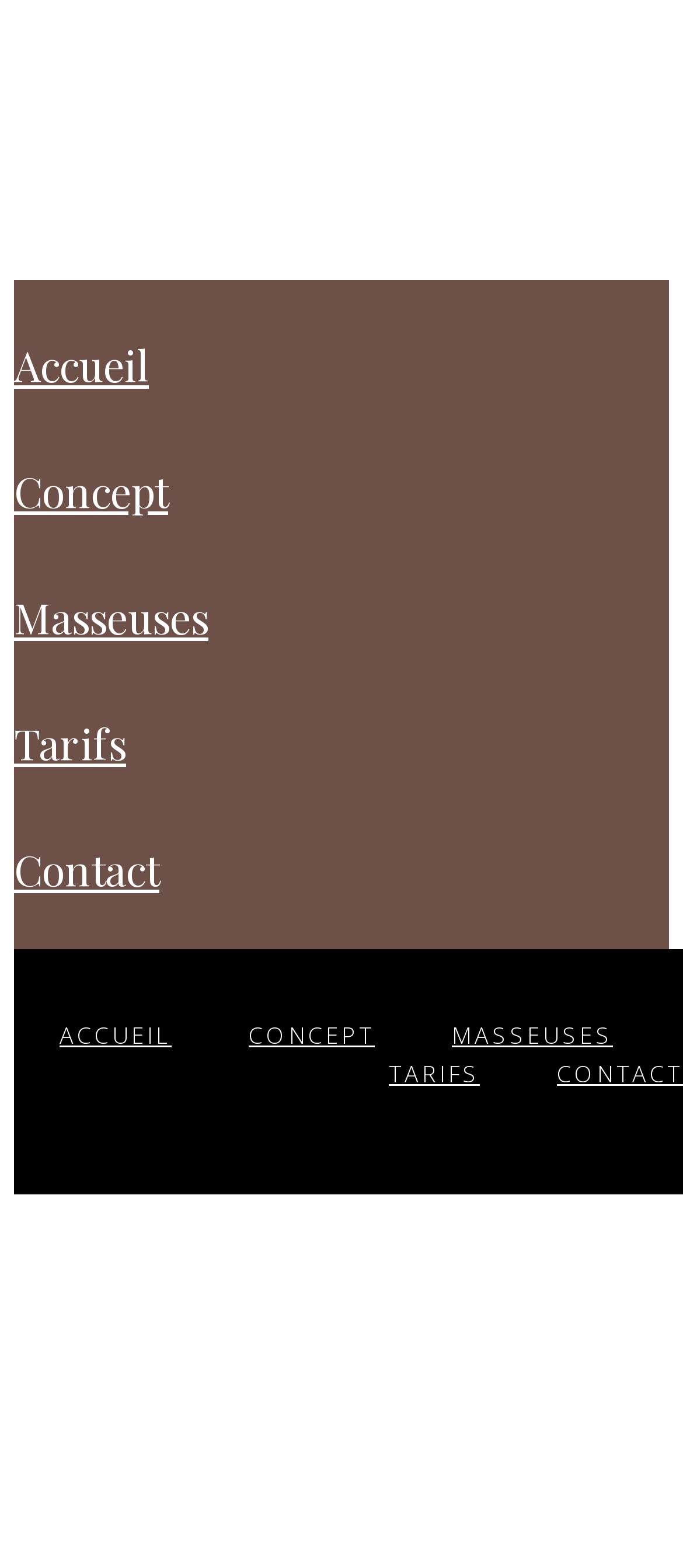Please identify the bounding box coordinates of the region to click in order to complete the task: "view masseuses". The coordinates must be four float numbers between 0 and 1, specified as [left, top, right, bottom].

[0.021, 0.364, 0.305, 0.422]